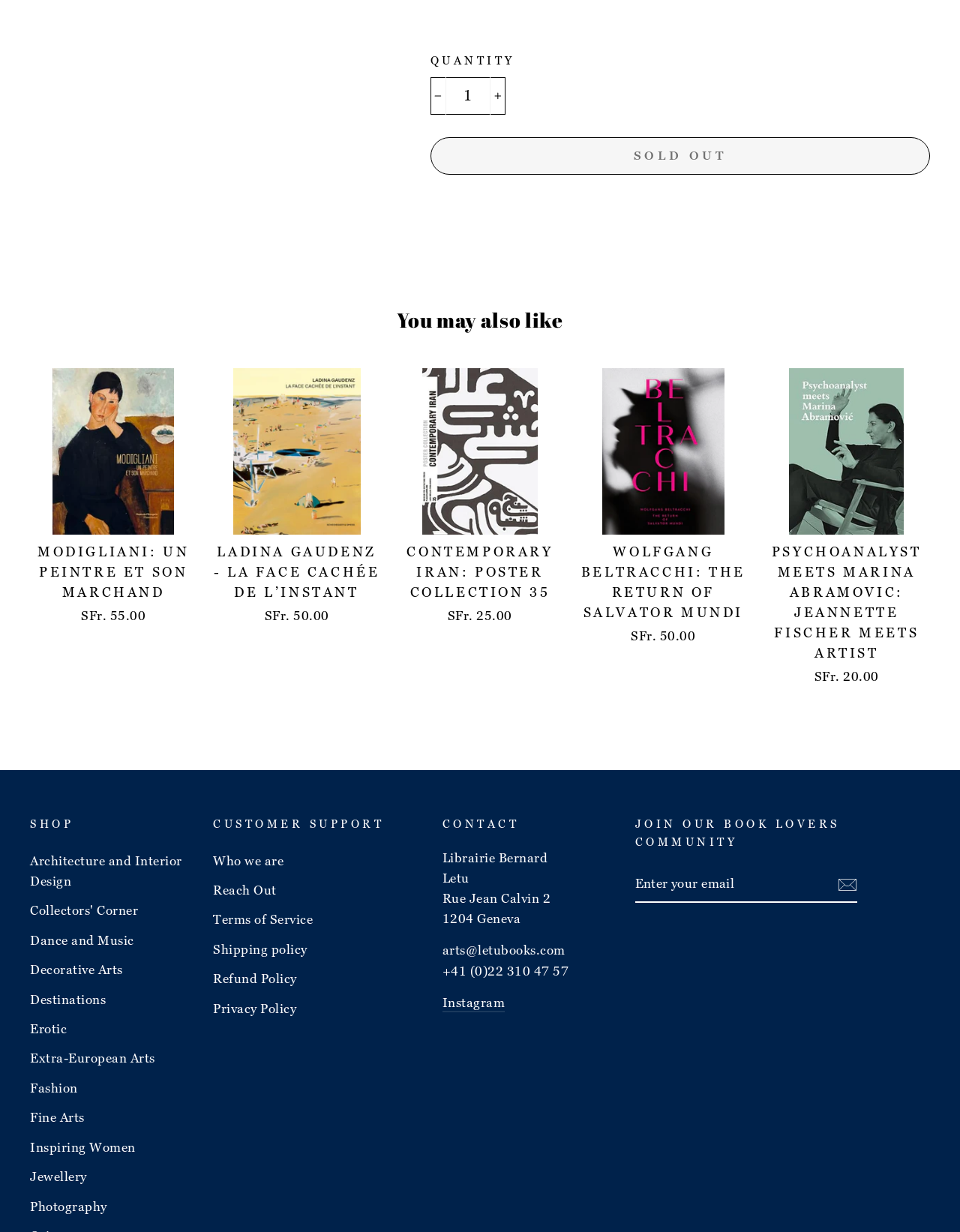Using the webpage screenshot, locate the HTML element that fits the following description and provide its bounding box: "Refund Policy".

[0.222, 0.784, 0.309, 0.806]